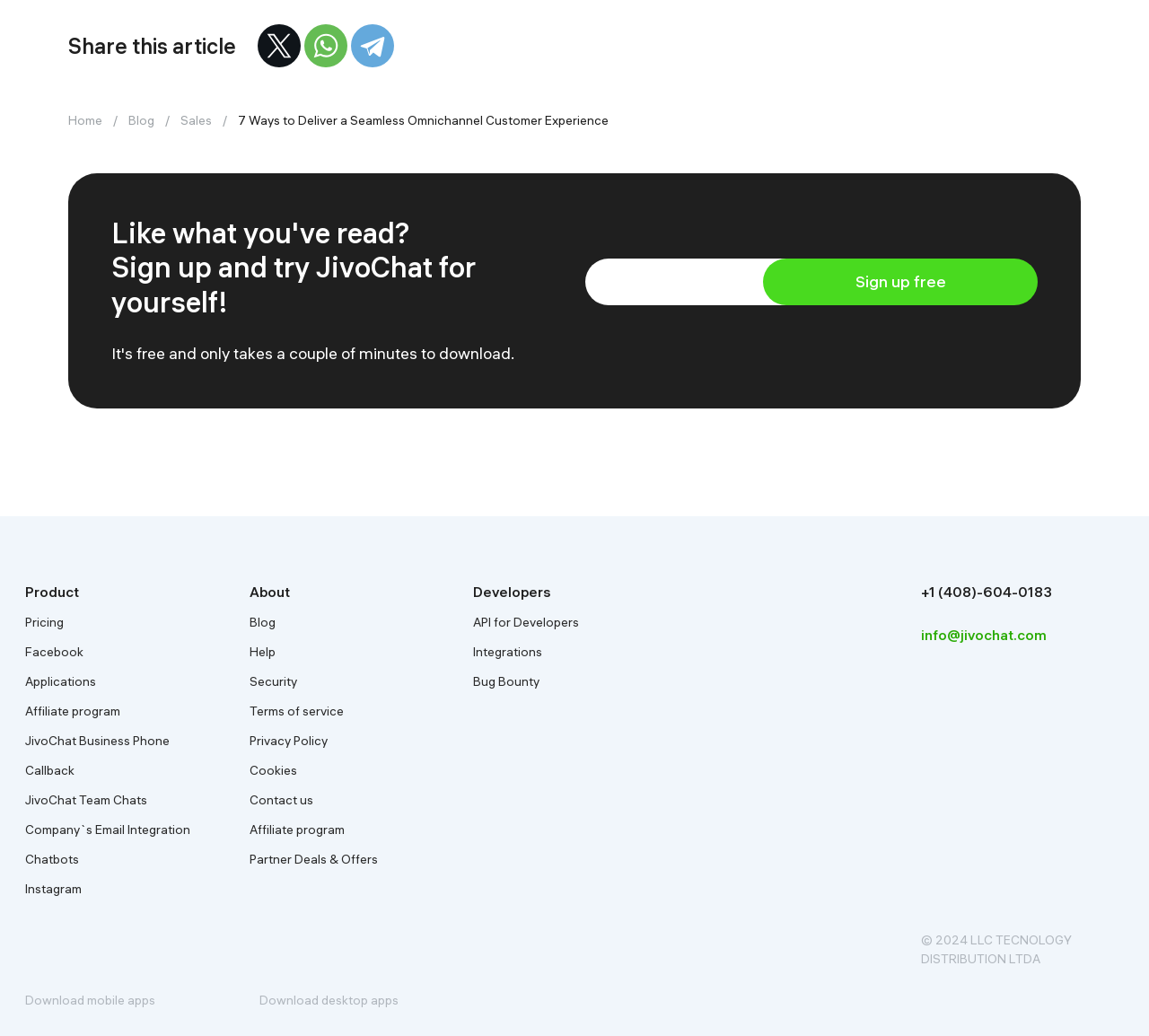Provide the bounding box coordinates of the HTML element this sentence describes: "Privacy Policy". The bounding box coordinates consist of four float numbers between 0 and 1, i.e., [left, top, right, bottom].

[0.217, 0.707, 0.285, 0.723]